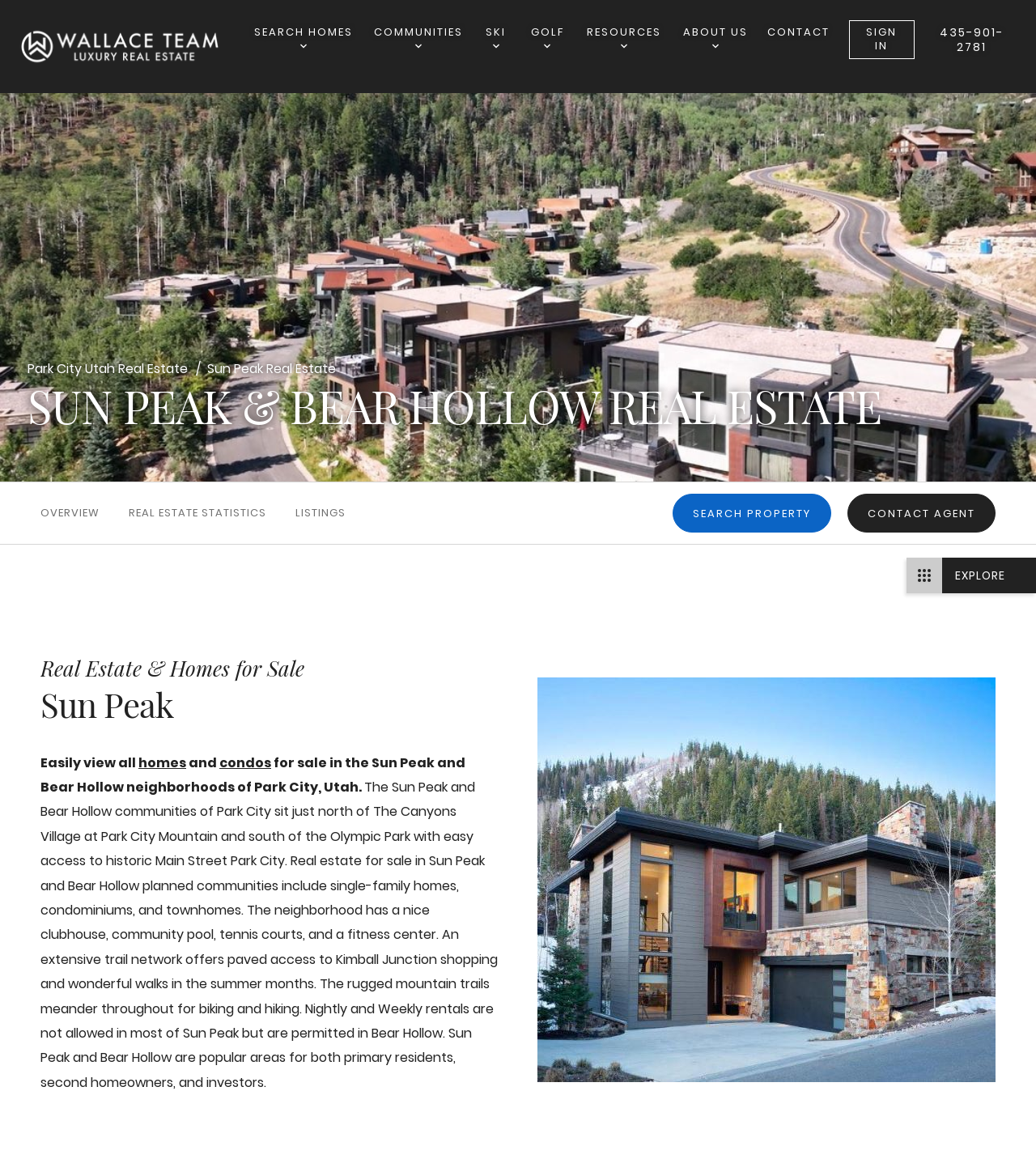Can you extract the headline from the webpage for me?

SUN PEAK & BEAR HOLLOW REAL ESTATE